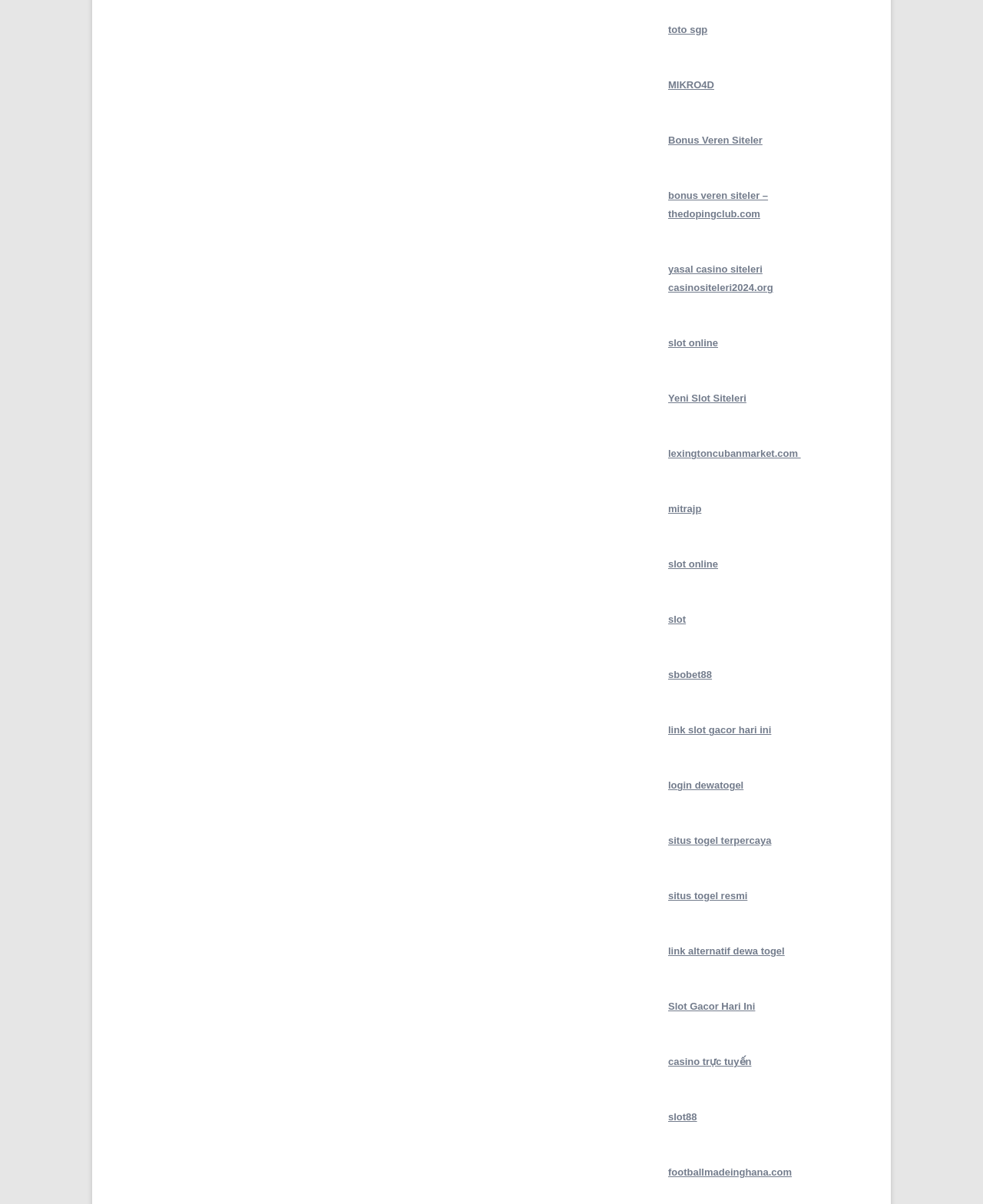Answer the question in a single word or phrase:
How many links are related to togel games?

3